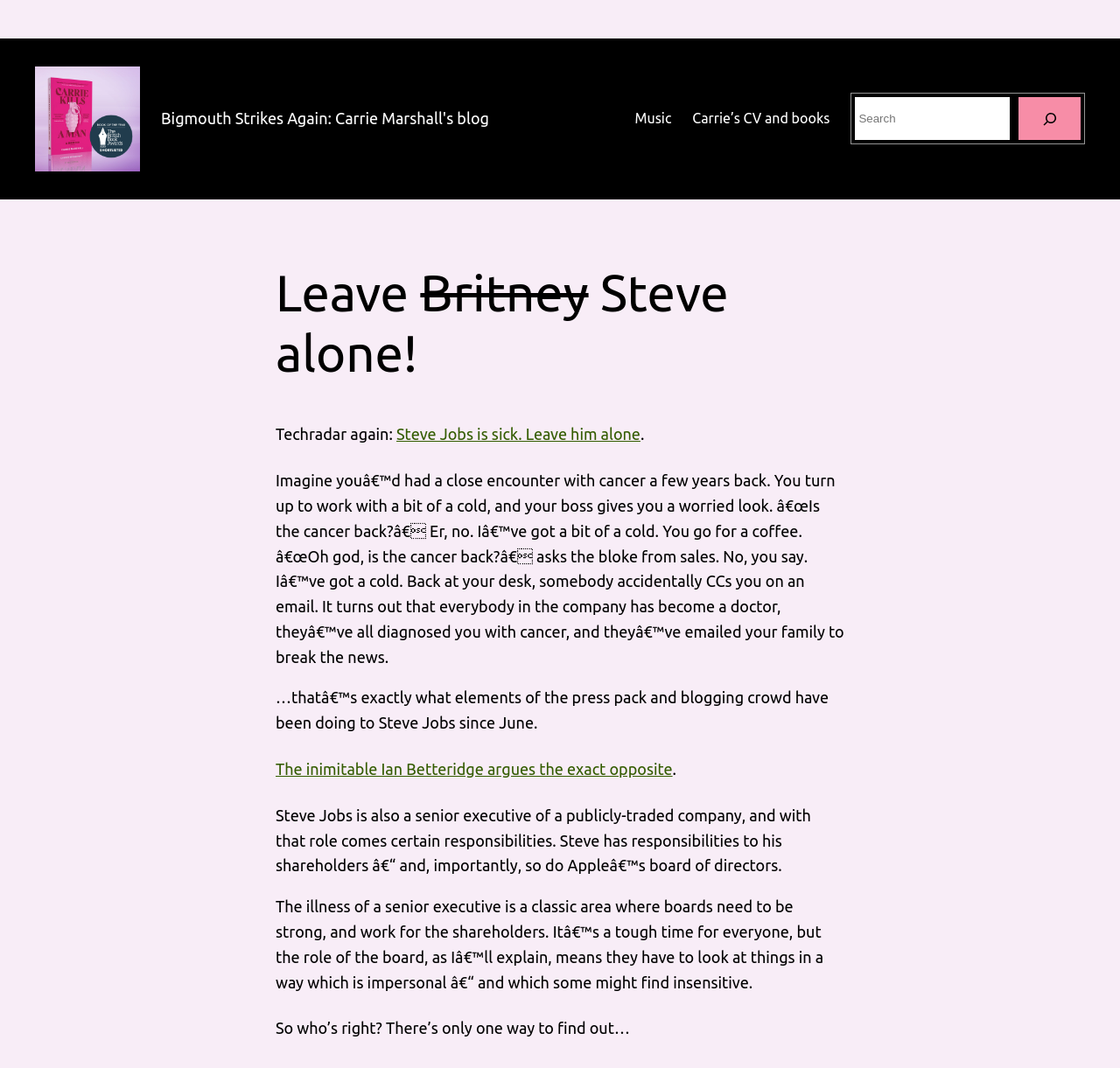Find the bounding box of the UI element described as follows: "Carrie’s CV and books".

[0.618, 0.101, 0.741, 0.122]